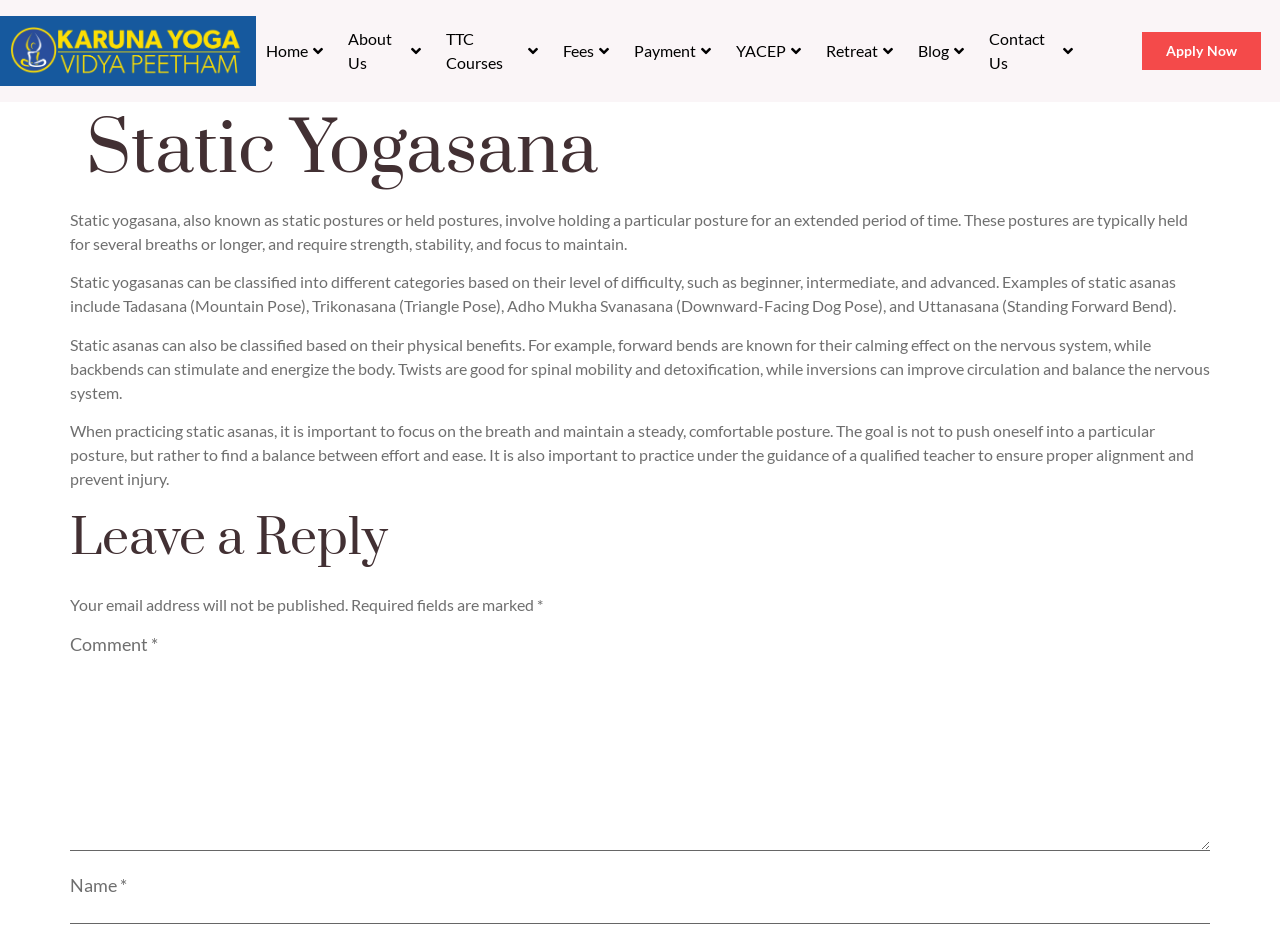Determine the bounding box coordinates of the clickable region to carry out the instruction: "Enter a comment in the text box".

[0.055, 0.706, 0.945, 0.914]